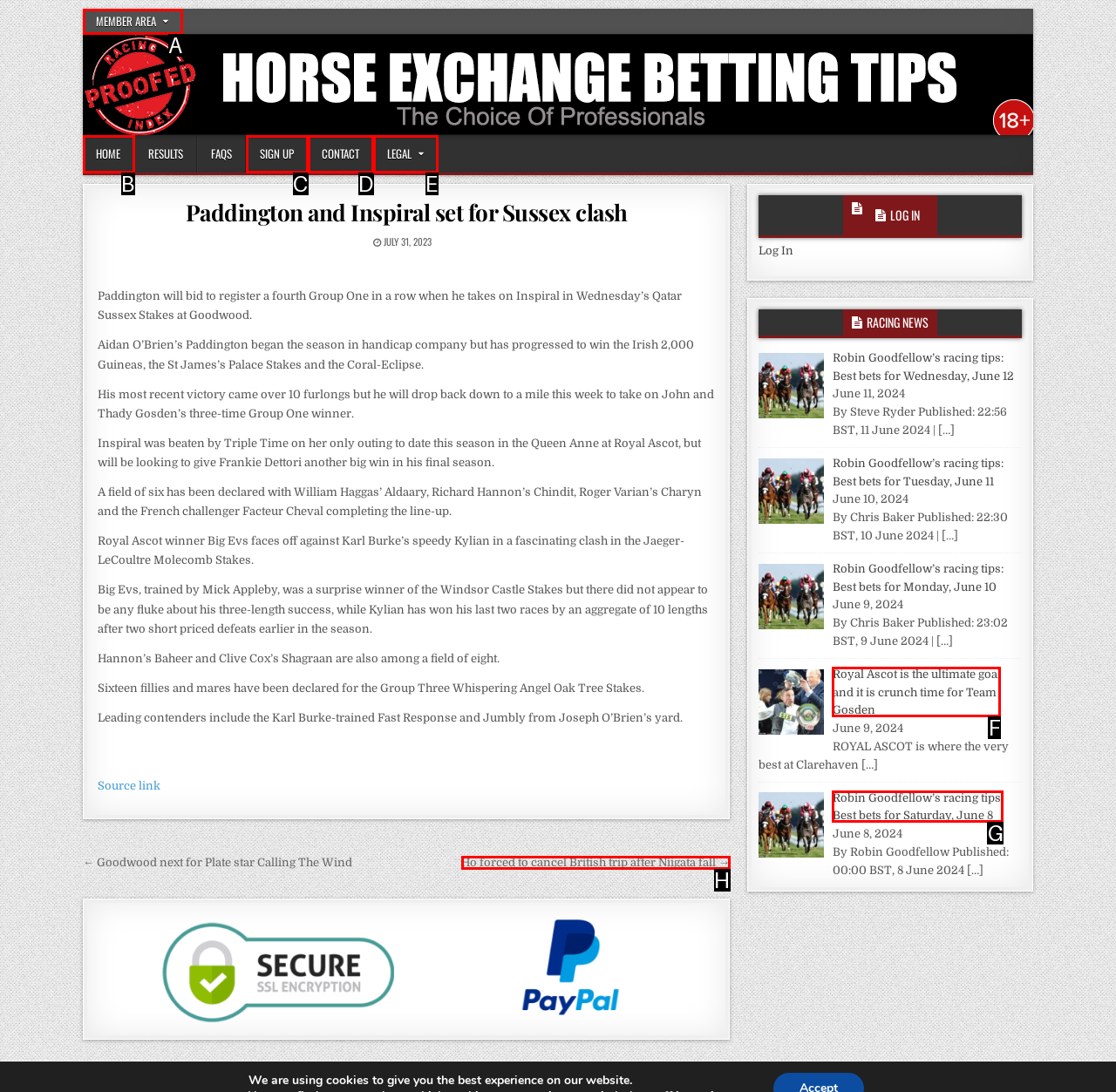Select the option that corresponds to the description: Sign Up
Respond with the letter of the matching choice from the options provided.

C